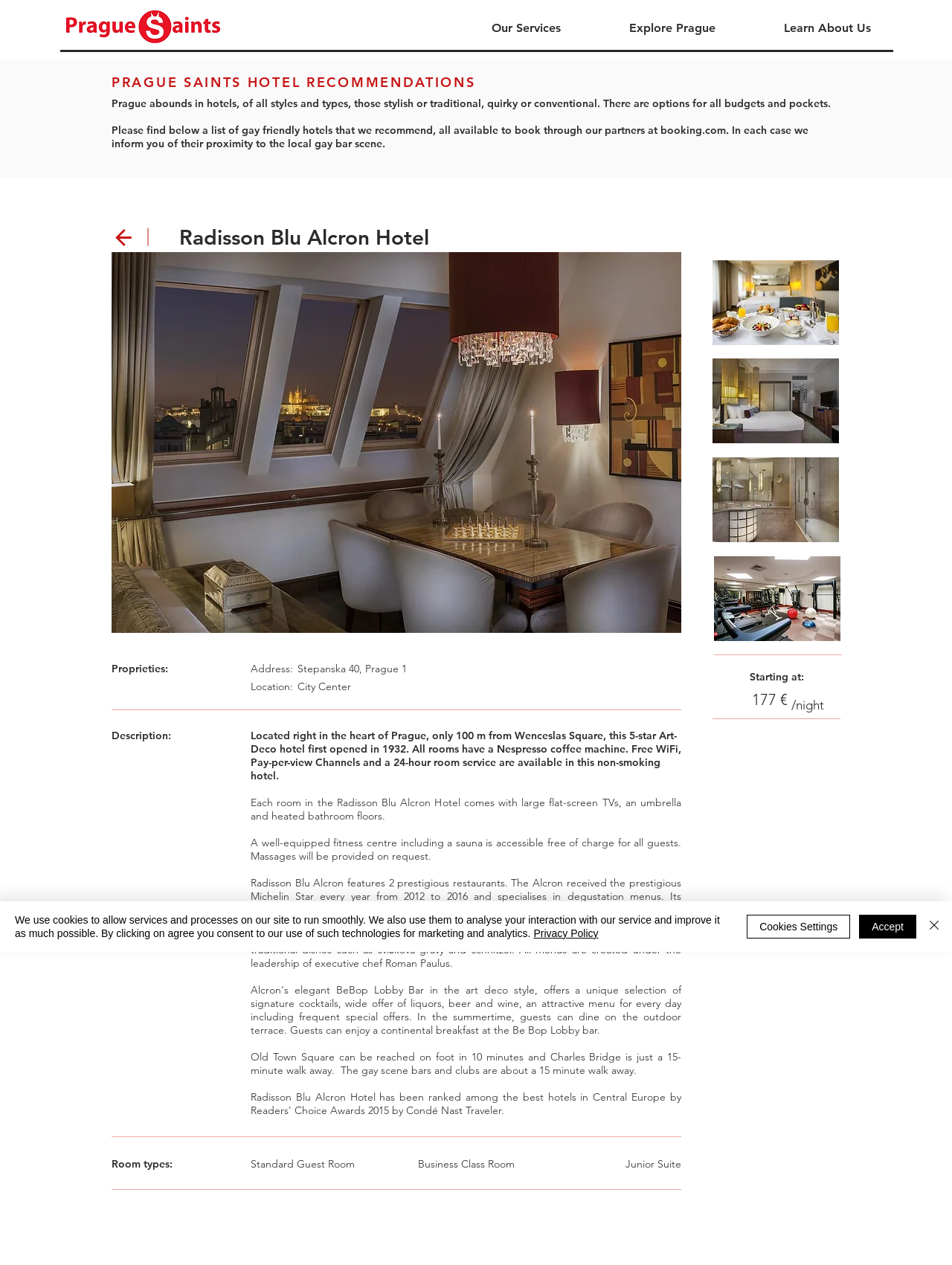Please identify the bounding box coordinates of the clickable element to fulfill the following instruction: "Book a room at Radisson Blu Alcron Hotel". The coordinates should be four float numbers between 0 and 1, i.e., [left, top, right, bottom].

[0.79, 0.546, 0.827, 0.56]